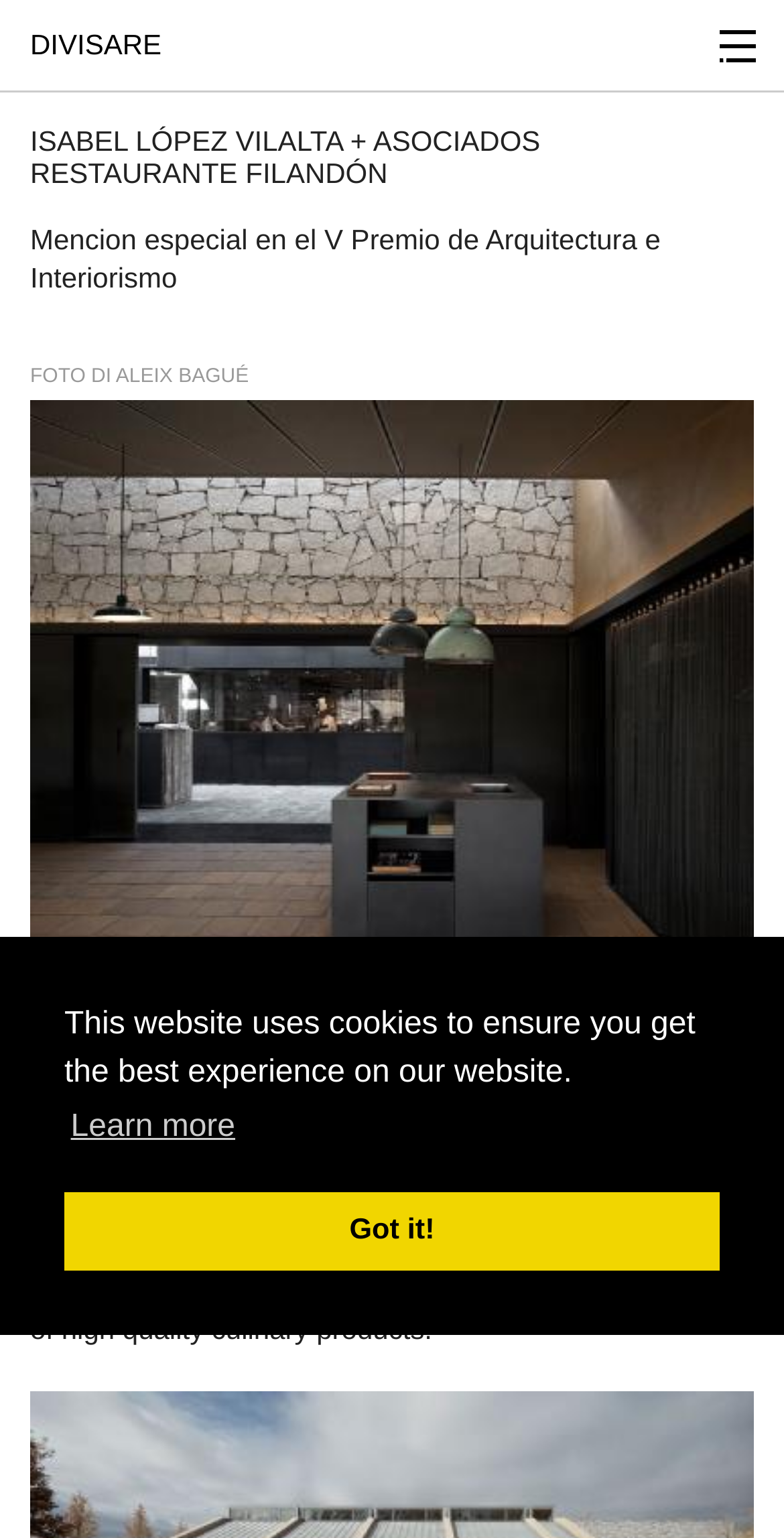Summarize the webpage comprehensively, mentioning all visible components.

The webpage appears to be a project showcase for a restaurant called Filandón, designed by Isabel López Vilalta + Asociados and photographed by Aleix Bagué. 

At the top of the page, there is a heading that reads "DIVISARE" and a search bar. Below the search bar, there are several links to different sections of the website, including "Selected Projects", "Designers", "Photographers", and more.

The main content of the page is divided into two sections. On the left side, there is a section that mentions a special mention in the 5th Architecture and Interior Design Award. Below this, there is a heading that reads "RESTAURANTE FILANDÓN" and a paragraph of text that describes the restaurant as a contemporary space with rustic touches, located in a privileged setting on the outskirts of Madrid.

On the right side, there is a large image of the restaurant, which takes up most of the page. Above the image, there is a link to add the project to a collection. Below the image, there are two lines of text that continue the description of the restaurant, mentioning the use of traditional materials and the resulting pleasant environment.

At the very top of the page, there is a cookie consent dialog with a button to learn more about cookies and a button to dismiss the message.